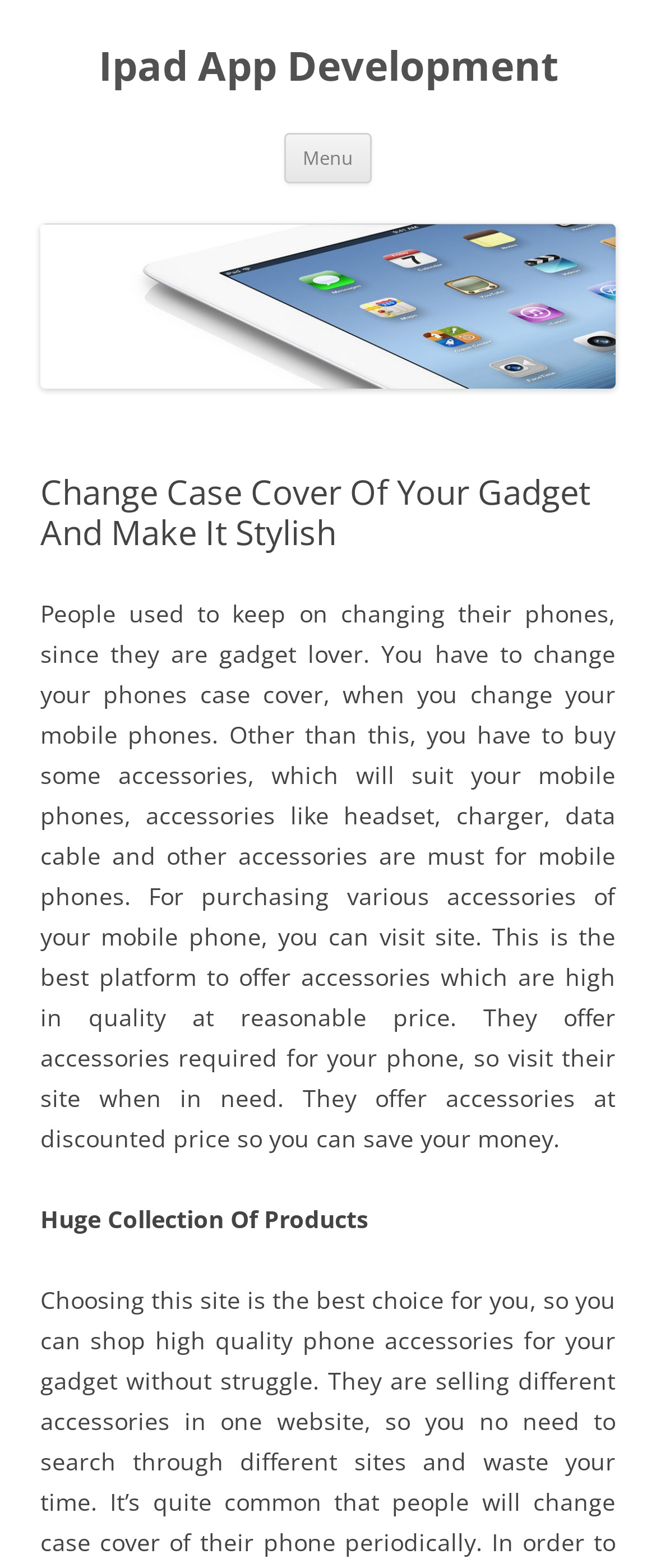Illustrate the webpage with a detailed description.

The webpage is about iPad app development and gadget accessories. At the top, there is a heading that reads "Ipad App Development" which is also a clickable link. Below it, there is a button labeled "Menu" and a link that says "Skip to content". 

On the left side, there is an image with the same label "Ipad App Development". Above the image, there is a header that contains a heading with the title "Change Case Cover Of Your Gadget And Make It Stylish". 

Below the image, there is a block of text that discusses how people who love gadgets often change their phones and need to buy new accessories. It recommends visiting a website that offers high-quality accessories at reasonable prices. 

Further down, there is a section with the title "Huge Collection Of Products".